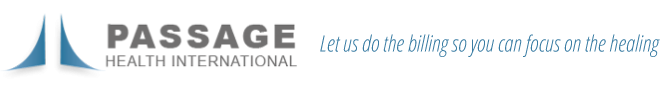What is the tone conveyed by the logo's color scheme and font choices?
Using the image as a reference, give a one-word or short phrase answer.

Trust and reliability